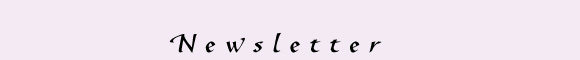Generate a comprehensive description of the image.

The image features a stylized heading that reads "Newsletter." The text is presented in a decorative, cursive font, evoking a sense of elegance and sophistication. The background is soft pink, which enhances the aesthetic appeal and creates a warm, inviting atmosphere. This visual element is likely intended to attract readers' attention and encourage them to engage with the content of the newsletter, possibly related to updates or news from the website www.cathycombs.com. The overall design suggests a focus on personalized communication and connection with the audience.